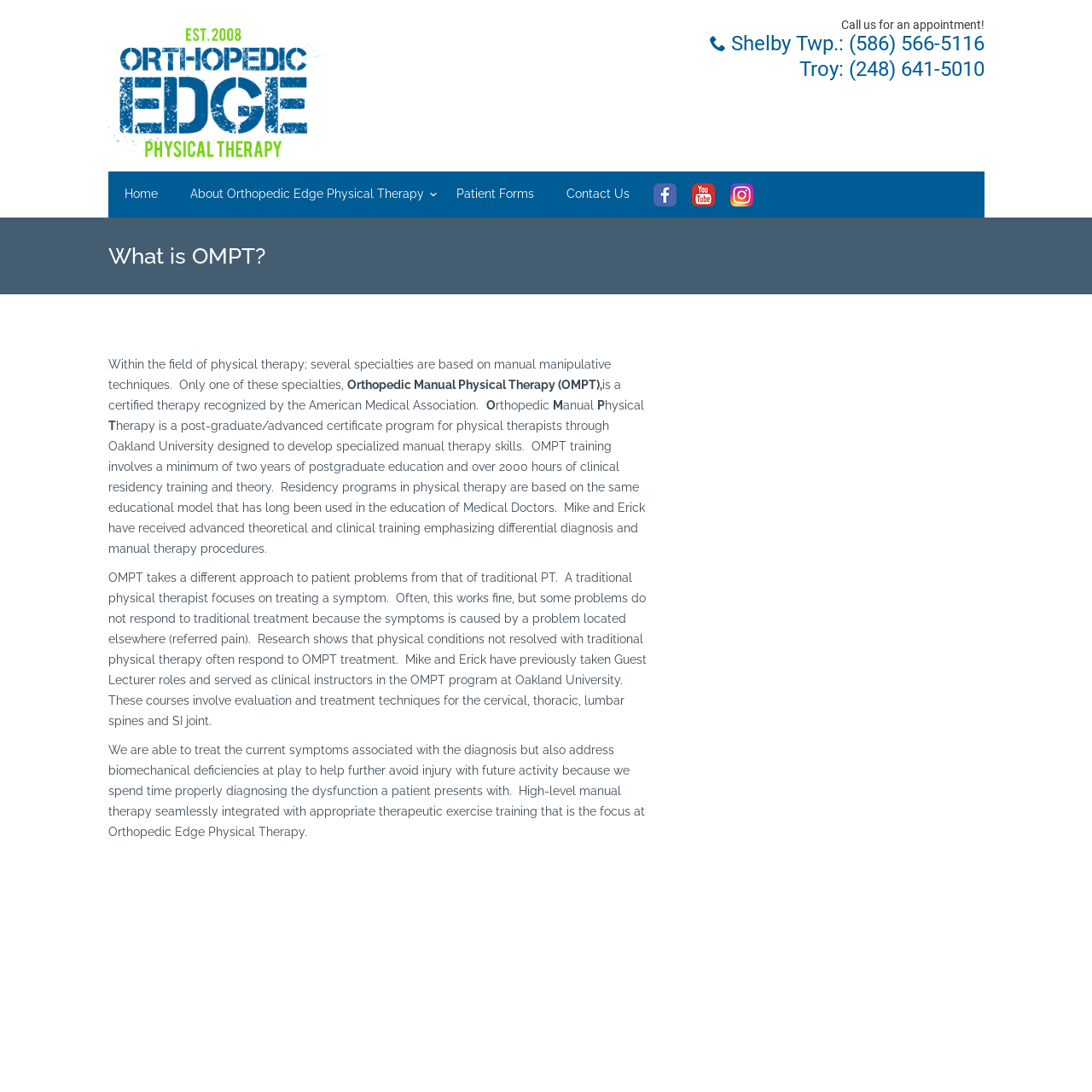From the element description: "About Orthopedic Edge Physical Therapy", extract the bounding box coordinates of the UI element. The coordinates should be expressed as four float numbers between 0 and 1, in the order [left, top, right, bottom].

[0.159, 0.157, 0.403, 0.199]